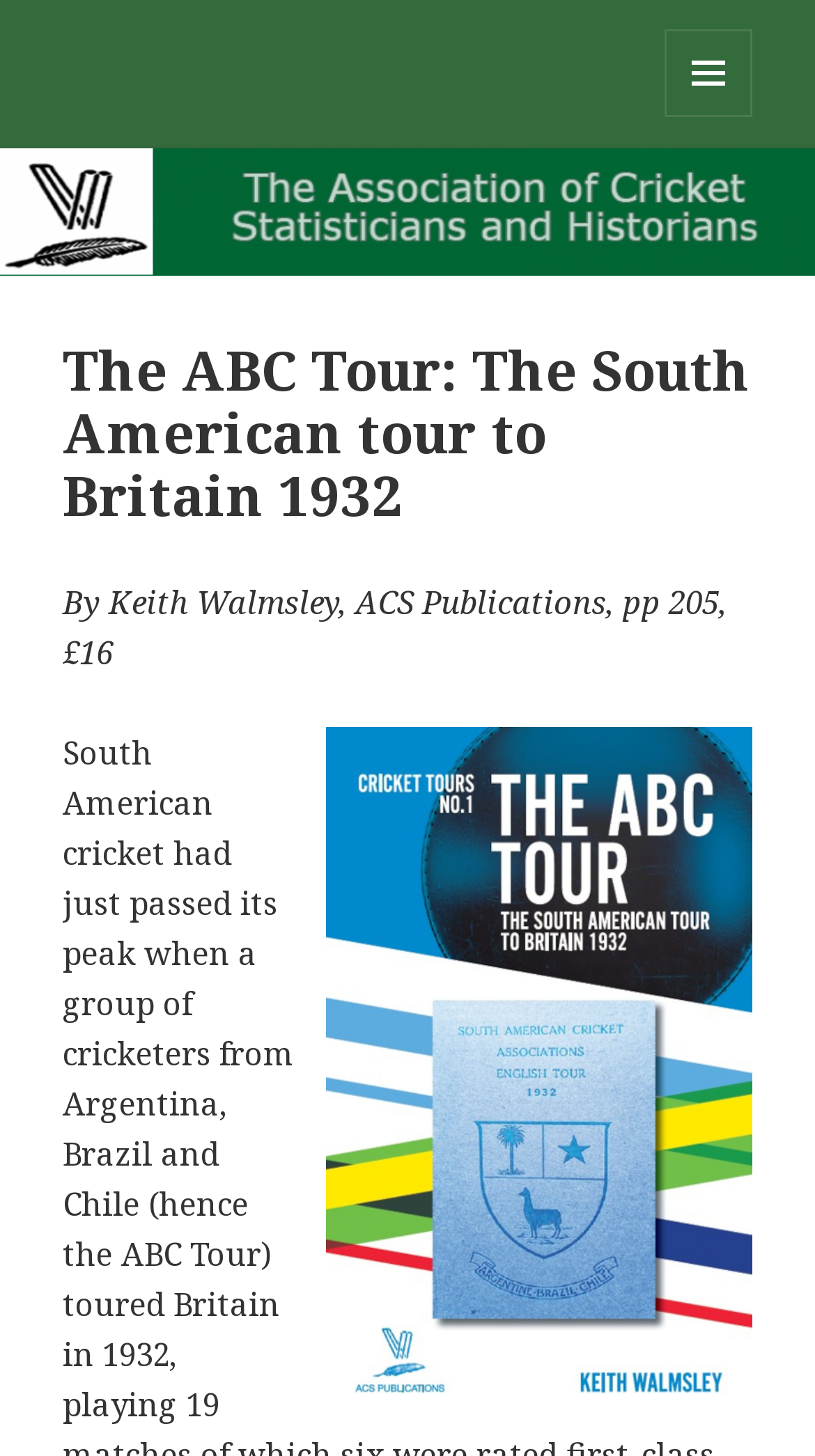Mark the bounding box of the element that matches the following description: "The ACS".

[0.077, 0.02, 0.305, 0.063]